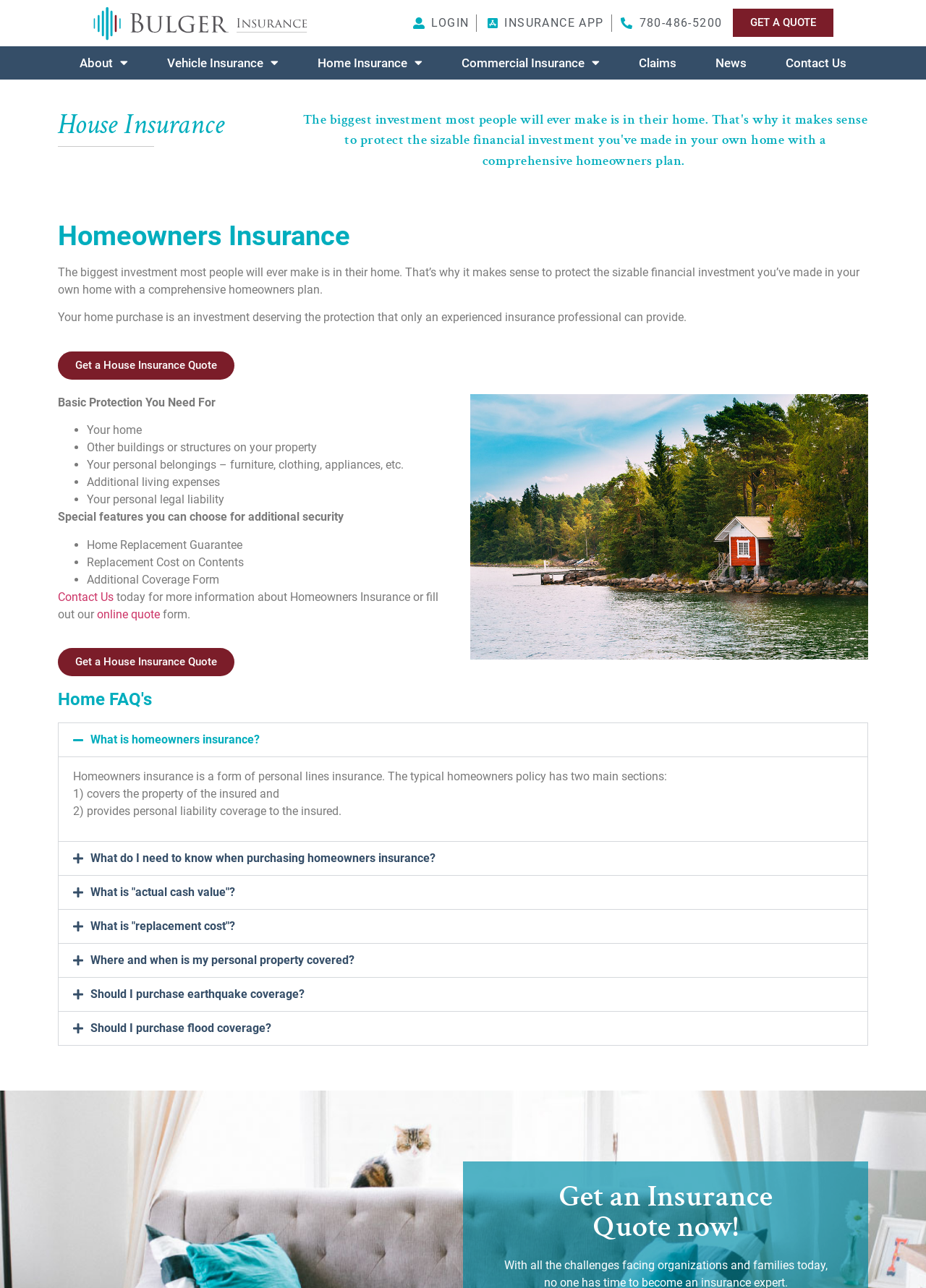Provide a thorough description of the webpage's content and layout.

The webpage is about House Insurance, specifically providing information on comprehensive homeowners plans. At the top, there are several links, including "LOGIN", "INSURANCE APP", "780-486-5200", and "GET A QUOTE", which are positioned horizontally across the page. Below these links, there is a menu with options like "About", "Vehicle Insurance", "Home Insurance", "Commercial Insurance", "Claims", "News", and "Contact Us".

The main content of the page is divided into sections. The first section has a heading "House Insurance" and a paragraph explaining the importance of protecting one's home with a comprehensive homeowners plan. Below this, there is a heading "Homeowners Insurance" and another paragraph discussing the need for experienced insurance professionals to provide protection for one's home.

The next section lists the basic protection one needs for their home, including their home, other buildings or structures on their property, personal belongings, additional living expenses, and personal legal liability. This is followed by a section highlighting special features that can be chosen for additional security, such as Home Replacement Guarantee, Replacement Cost on Contents, and Additional Coverage Form.

There is a call-to-action section with a link to "Contact Us" and a prompt to fill out an online quote form. Below this, there is a section titled "Home FAQ's" with several buttons that expand to reveal answers to frequently asked questions about homeowners insurance, such as what it is, what to know when purchasing it, and what "actual cash value" and "replacement cost" mean.

At the bottom of the page, there is a final call-to-action with a heading "Get an Insurance Quote now!" and a link to do so.